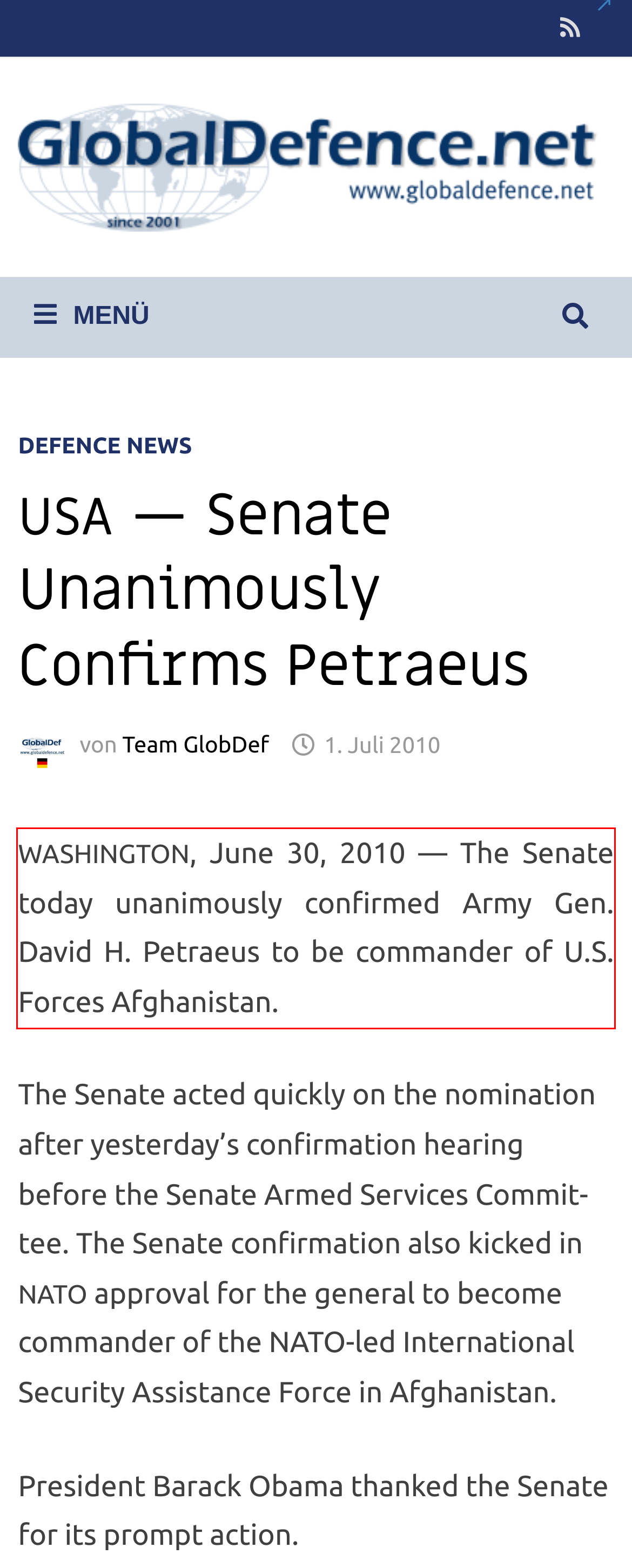Given the screenshot of a webpage, identify the red rectangle bounding box and recognize the text content inside it, generating the extracted text.

WASHINGTON, June 30, 2010 — The Sen­ate today unan­i­mous­ly con­firmed Army Gen. David H. Petraeus to be com­man­der of U.S. Forces Afghanistan.